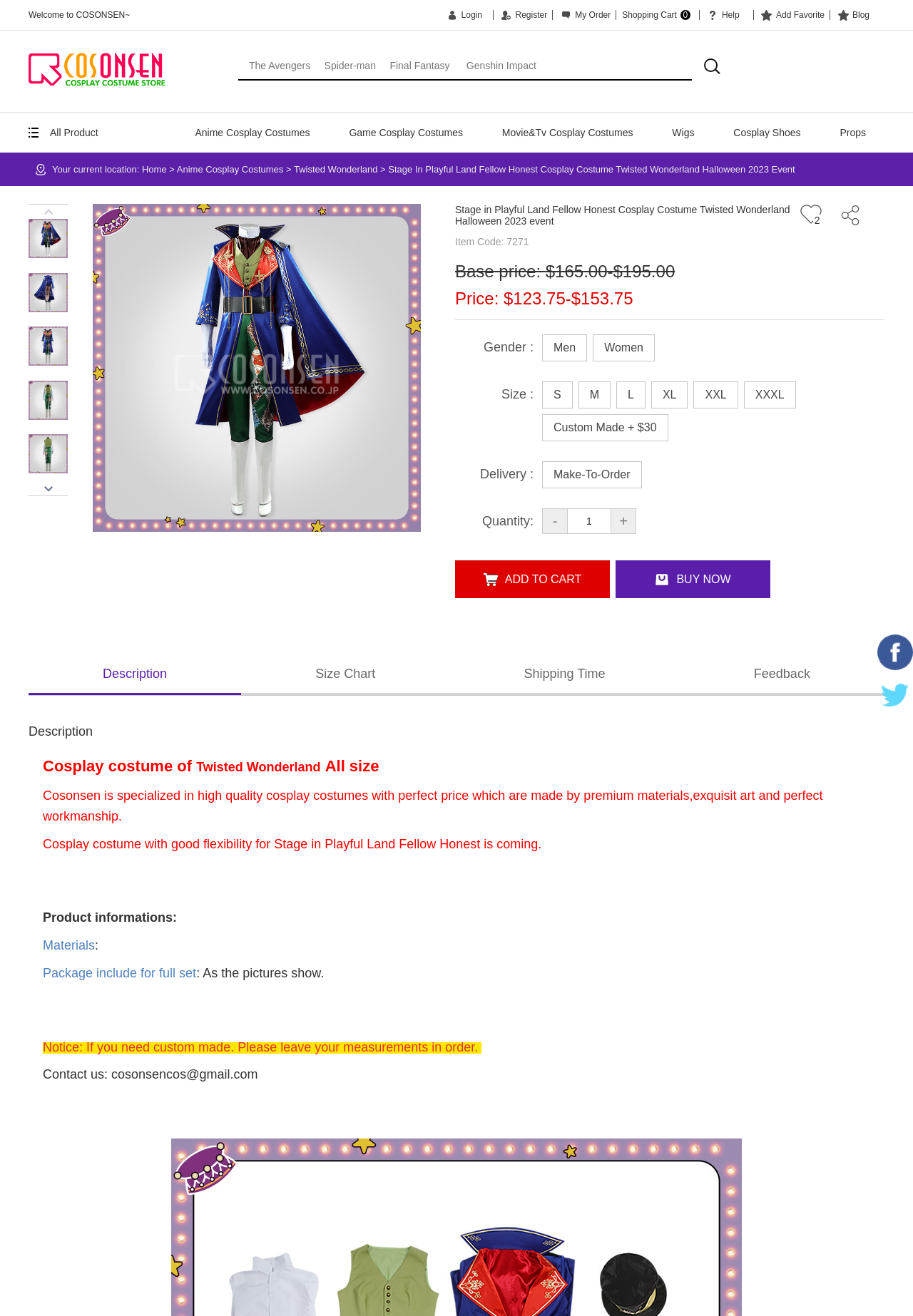Please extract the title of the webpage.

Stage in Playful Land Fellow Honest Cosplay Costume Twisted Wonderland Halloween 2023 event